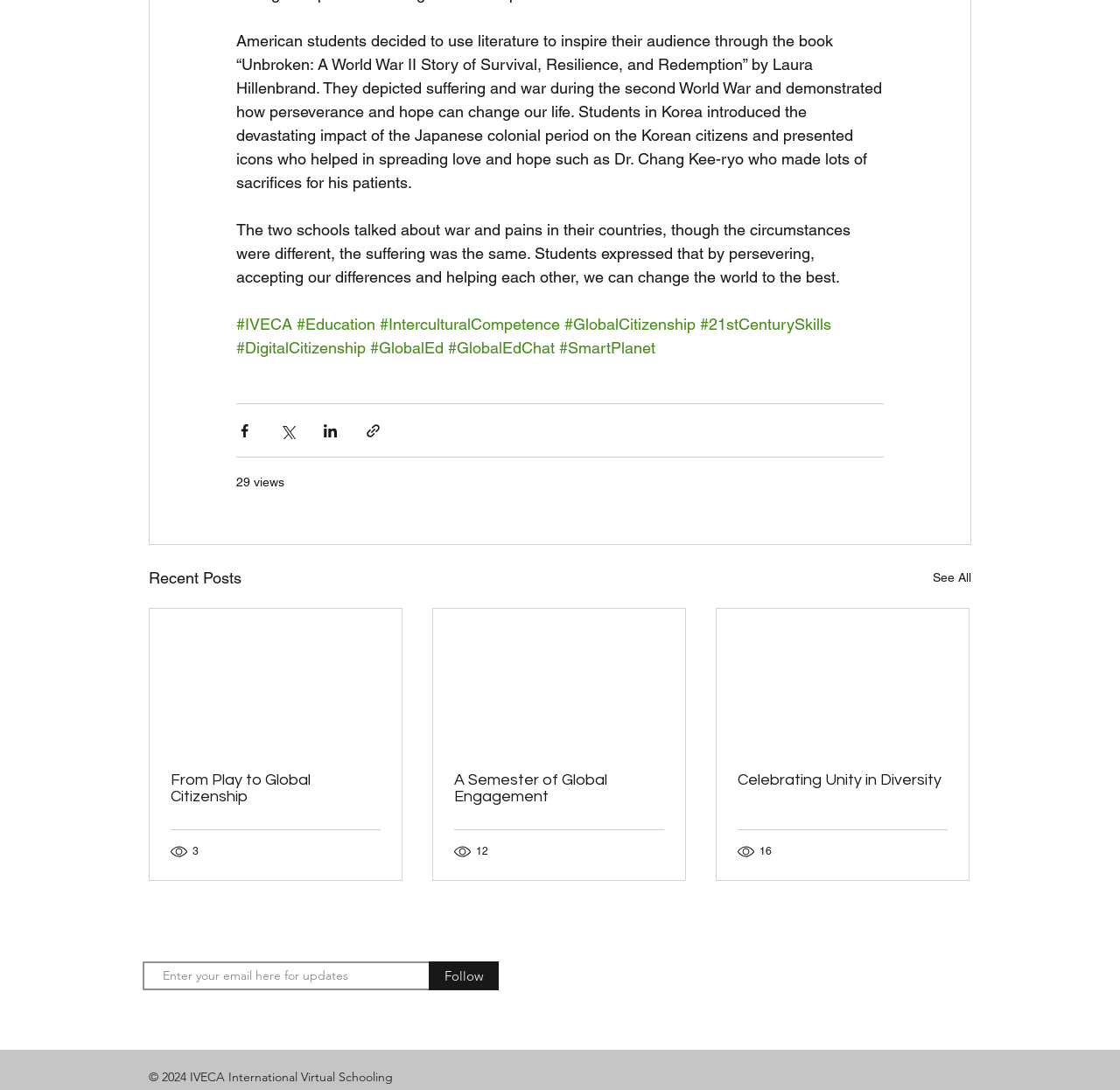Carefully observe the image and respond to the question with a detailed answer:
What is the name of the organization?

The name of the organization is IVECA, as indicated by the link '#IVECA' with a bounding box coordinate of [0.211, 0.289, 0.261, 0.306]. This link is part of the root element, and the organization's name is also mentioned in the copyright text '© 2024 IVECA International Virtual Schooling' with a bounding box coordinate of [0.133, 0.981, 0.351, 0.995].